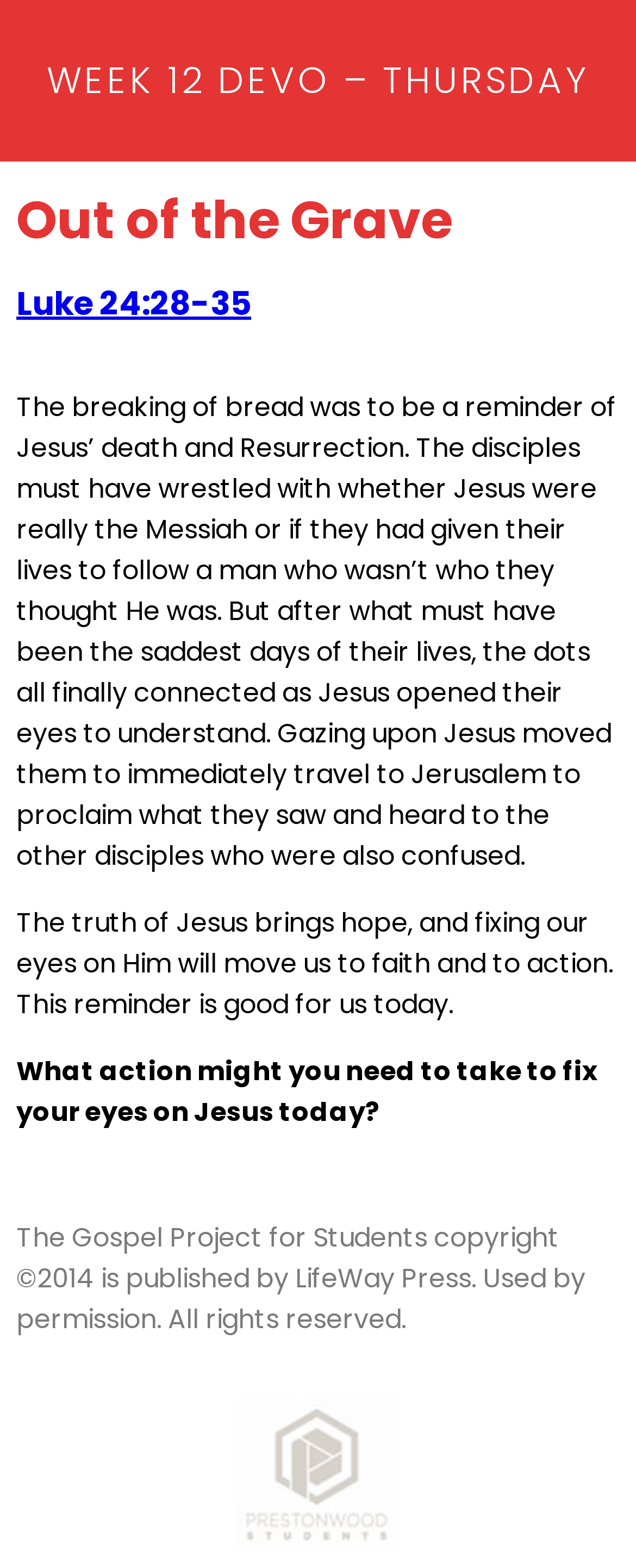What is the purpose of the breaking of bread?
Please give a detailed and elaborate explanation in response to the question.

I found the purpose of the breaking of bread by reading the StaticText element that says 'The breaking of bread was to be a reminder of Jesus’ death and Resurrection.' which explicitly states the purpose.